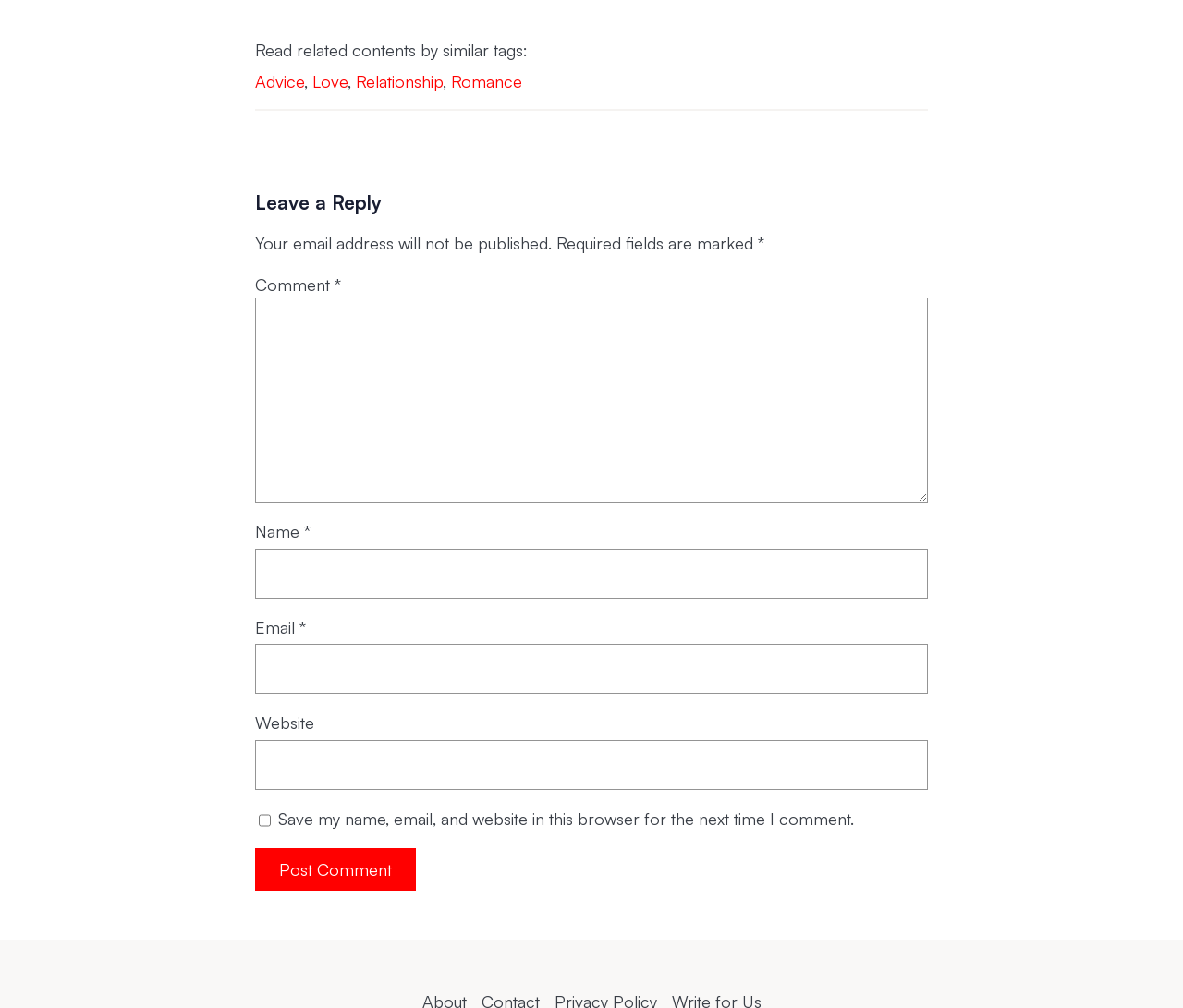How many required fields are there in the comment form?
Please answer the question as detailed as possible.

The required fields are marked with an asterisk, and there are three of them: 'Comment', 'Name', and 'Email'. These fields must be filled in before submitting the comment.